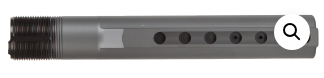Provide a one-word or one-phrase answer to the question:
What is the brand that offers this component?

Jokerz Custom